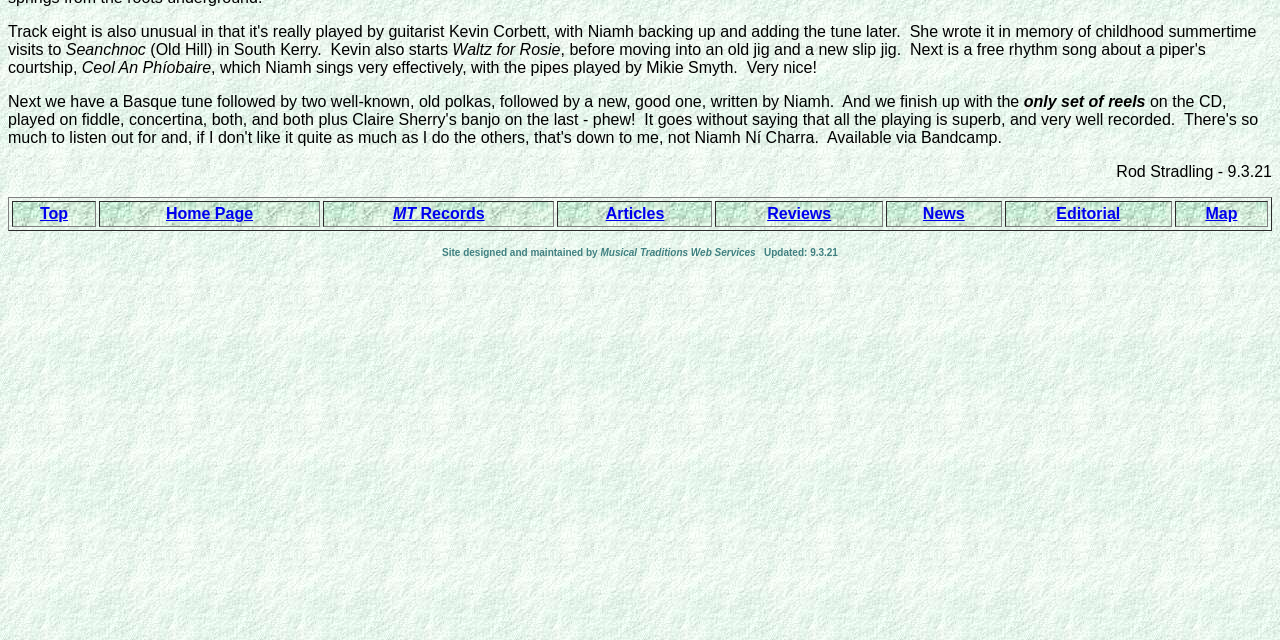Please determine the bounding box coordinates for the UI element described as: "find me on Threads.".

None